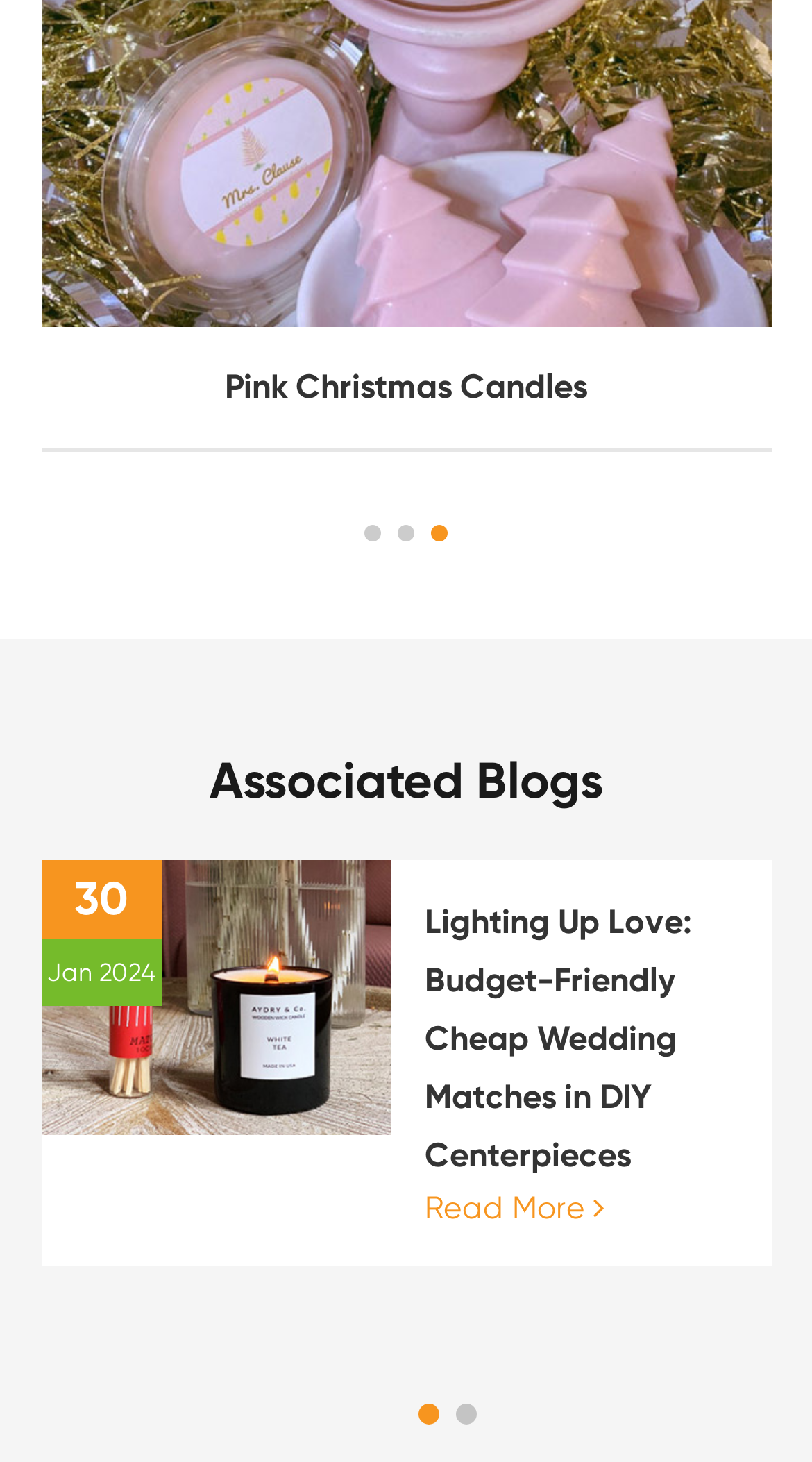How many buttons are there to navigate slides?
Based on the image, please offer an in-depth response to the question.

There are five buttons to navigate slides, namely 'Go to slide 1', 'Go to slide 2', 'Go to slide 3' at the top, and another 'Go to slide 1' and 'Go to slide 2' at the bottom.